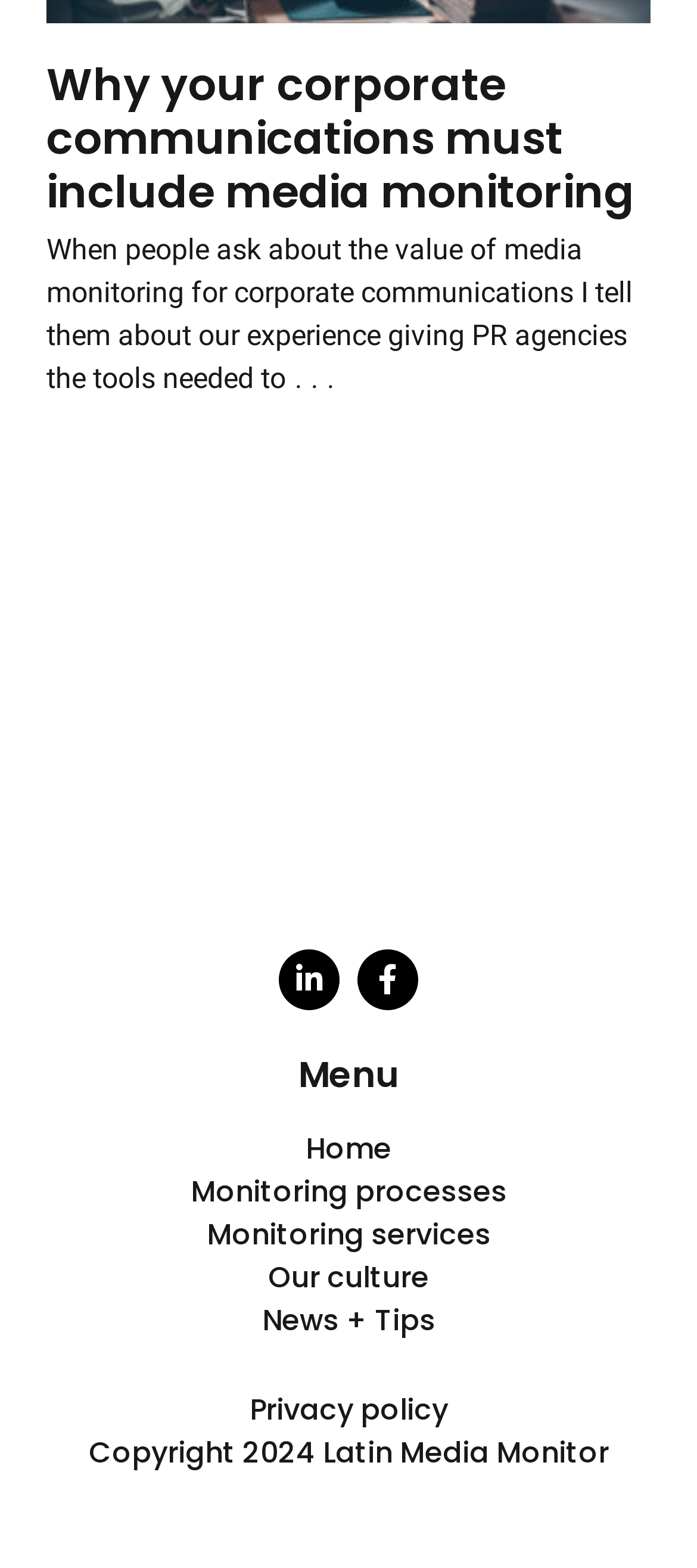Identify the bounding box coordinates of the element to click to follow this instruction: 'Click on the 'Monitoring processes' link'. Ensure the coordinates are four float values between 0 and 1, provided as [left, top, right, bottom].

[0.026, 0.746, 0.974, 0.774]